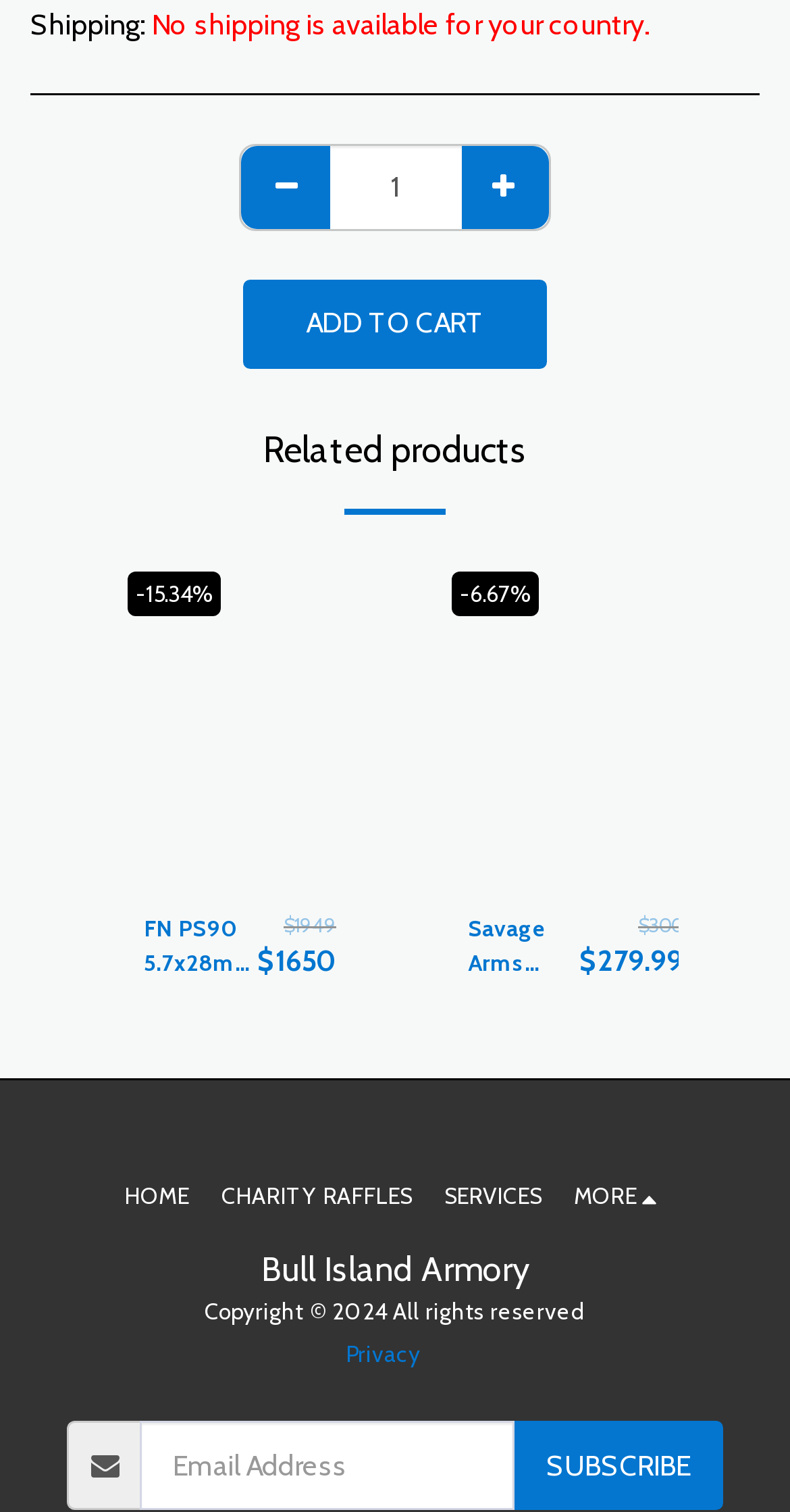What is the purpose of the 'SUBSCRIBE' button?
Examine the image closely and answer the question with as much detail as possible.

The 'SUBSCRIBE' button is located next to a textbox labeled 'Email Address', which suggests that the button's purpose is to allow users to subscribe to a newsletter or promotional emails by providing their email address.